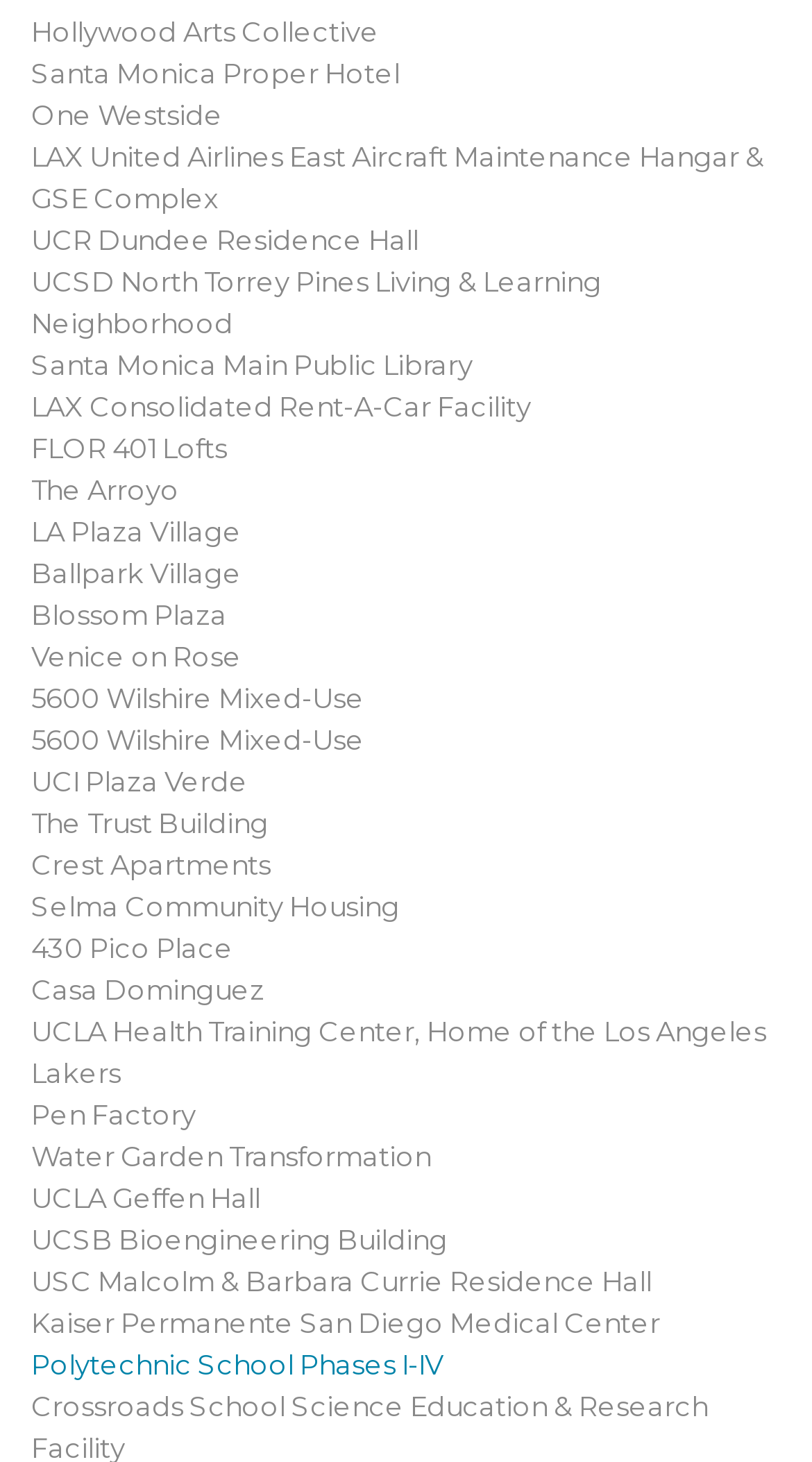Provide your answer to the question using just one word or phrase: How many links have 'UC' in their text?

4